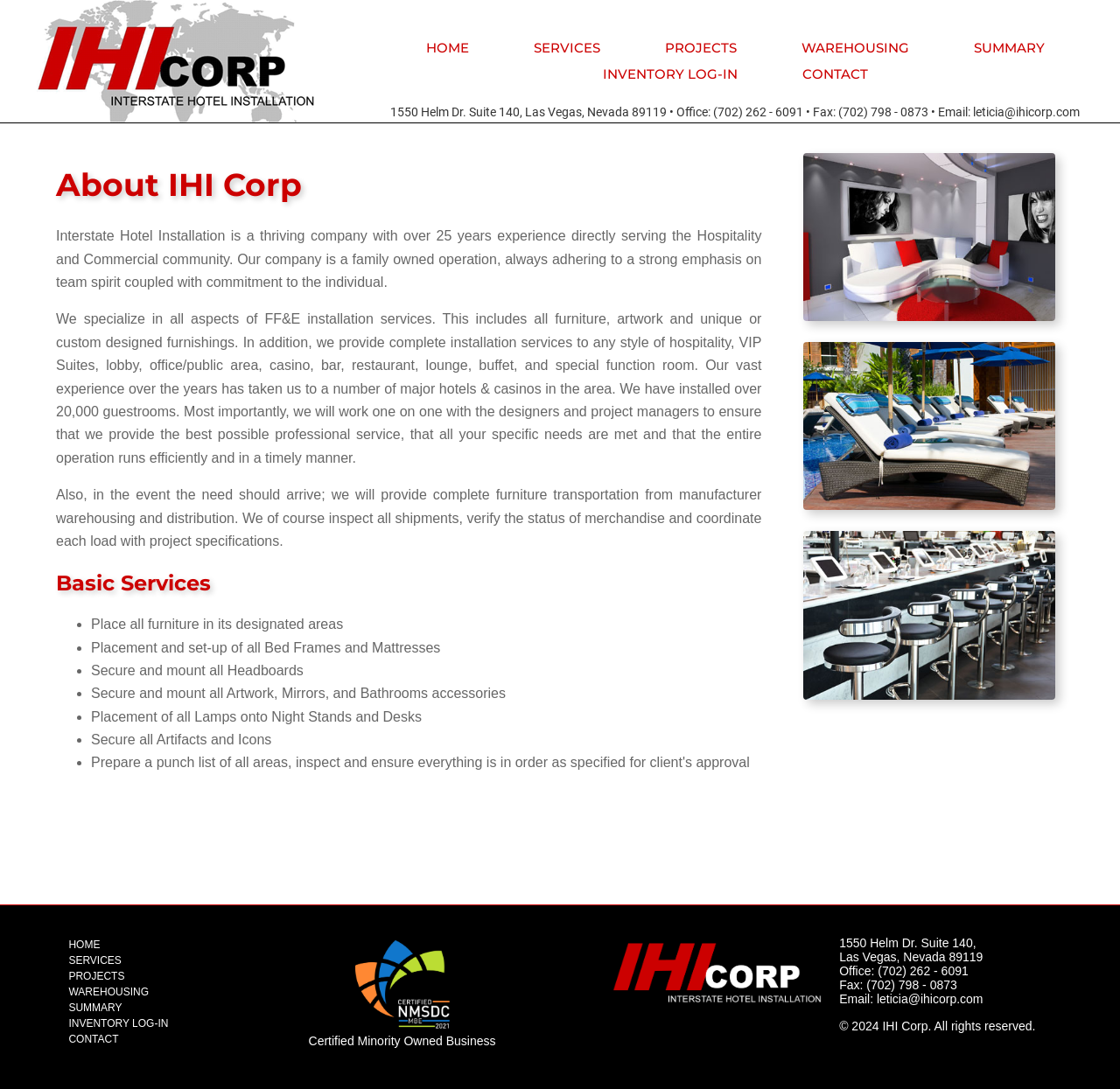Identify the bounding box coordinates necessary to click and complete the given instruction: "Learn more about FF&E installation services".

[0.717, 0.141, 0.942, 0.295]